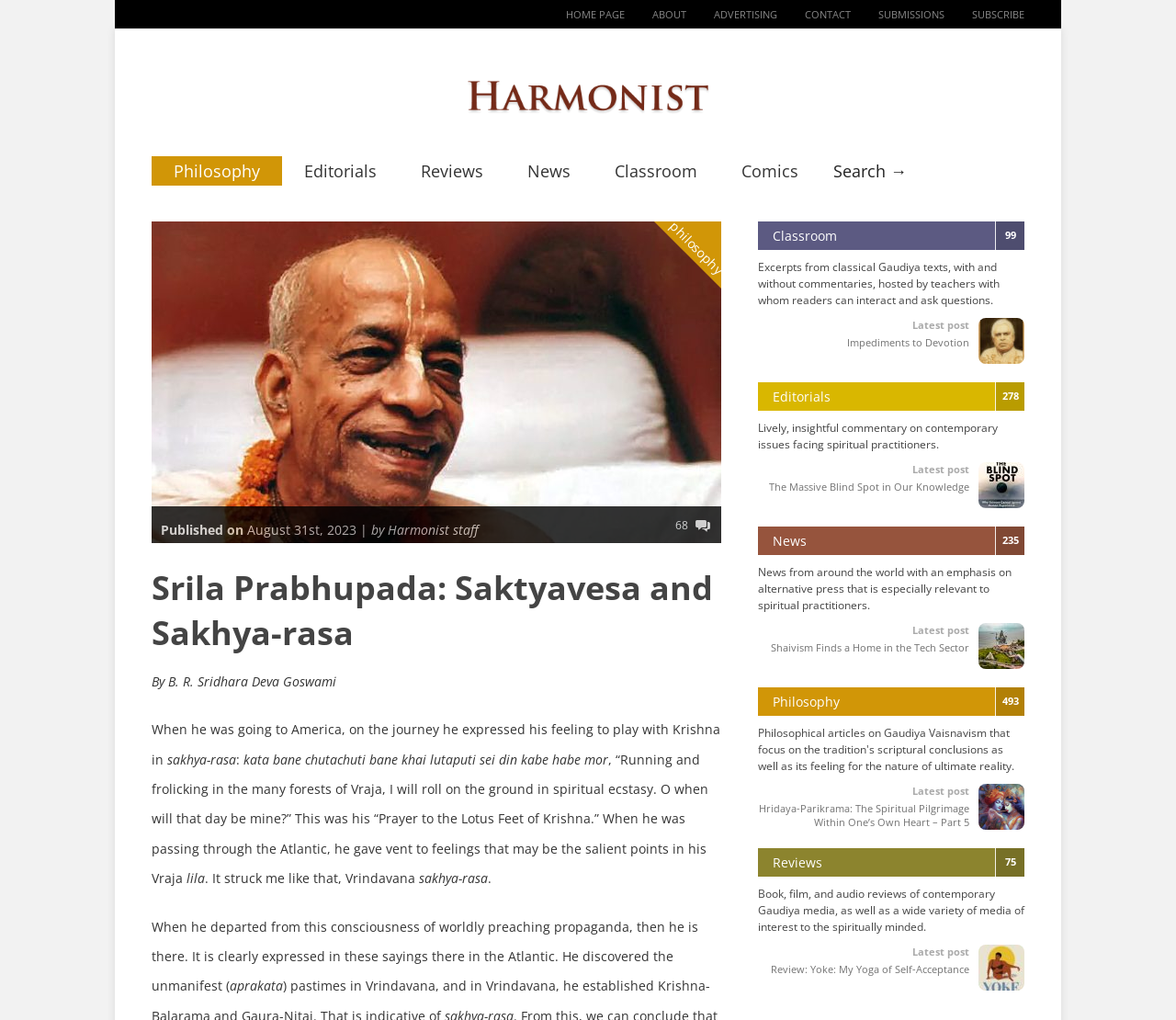Locate the bounding box coordinates of the clickable area to execute the instruction: "View the 'Classroom 99' section". Provide the coordinates as four float numbers between 0 and 1, represented as [left, top, right, bottom].

[0.645, 0.217, 0.871, 0.245]